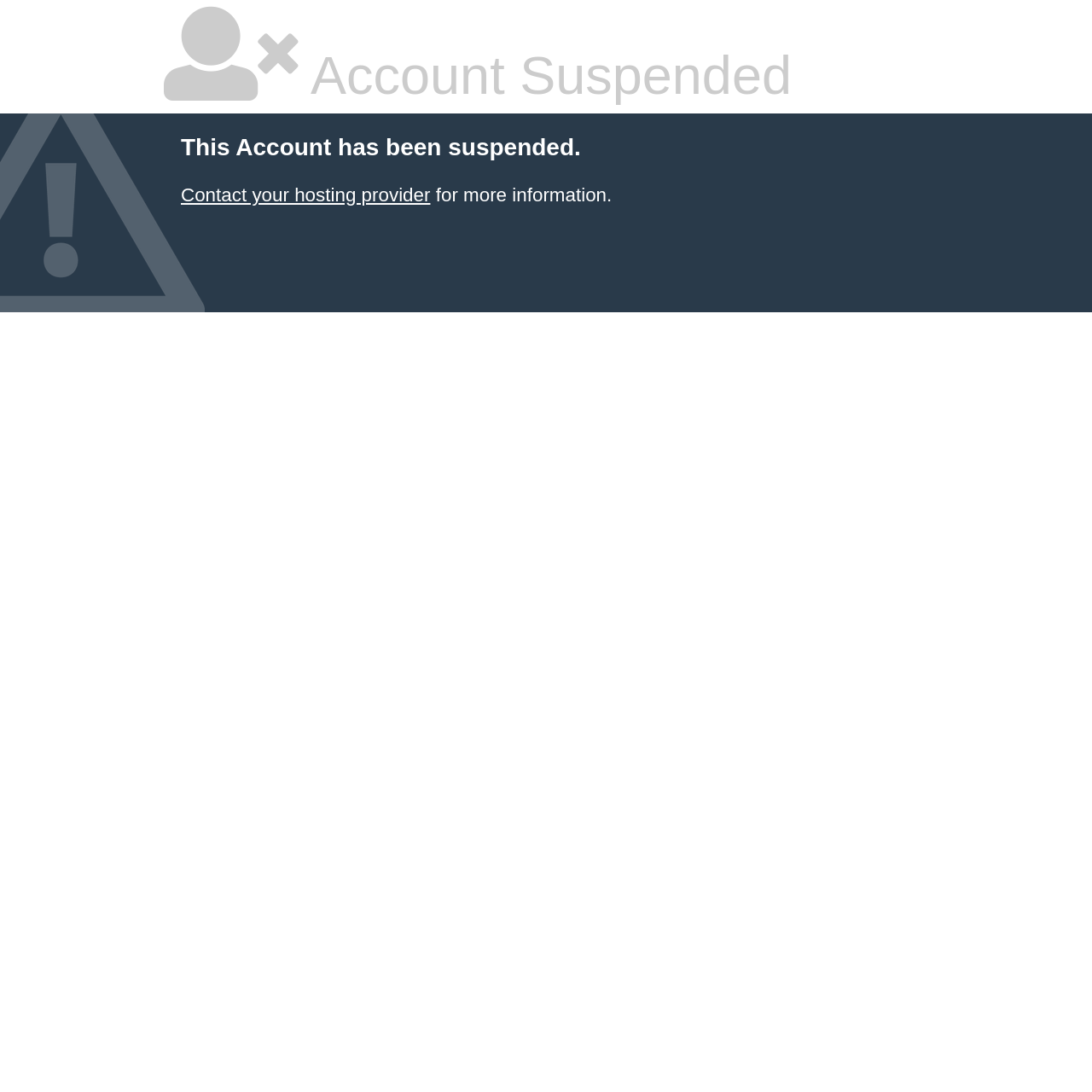Calculate the bounding box coordinates of the UI element given the description: "Contact your hosting provider".

[0.166, 0.169, 0.394, 0.188]